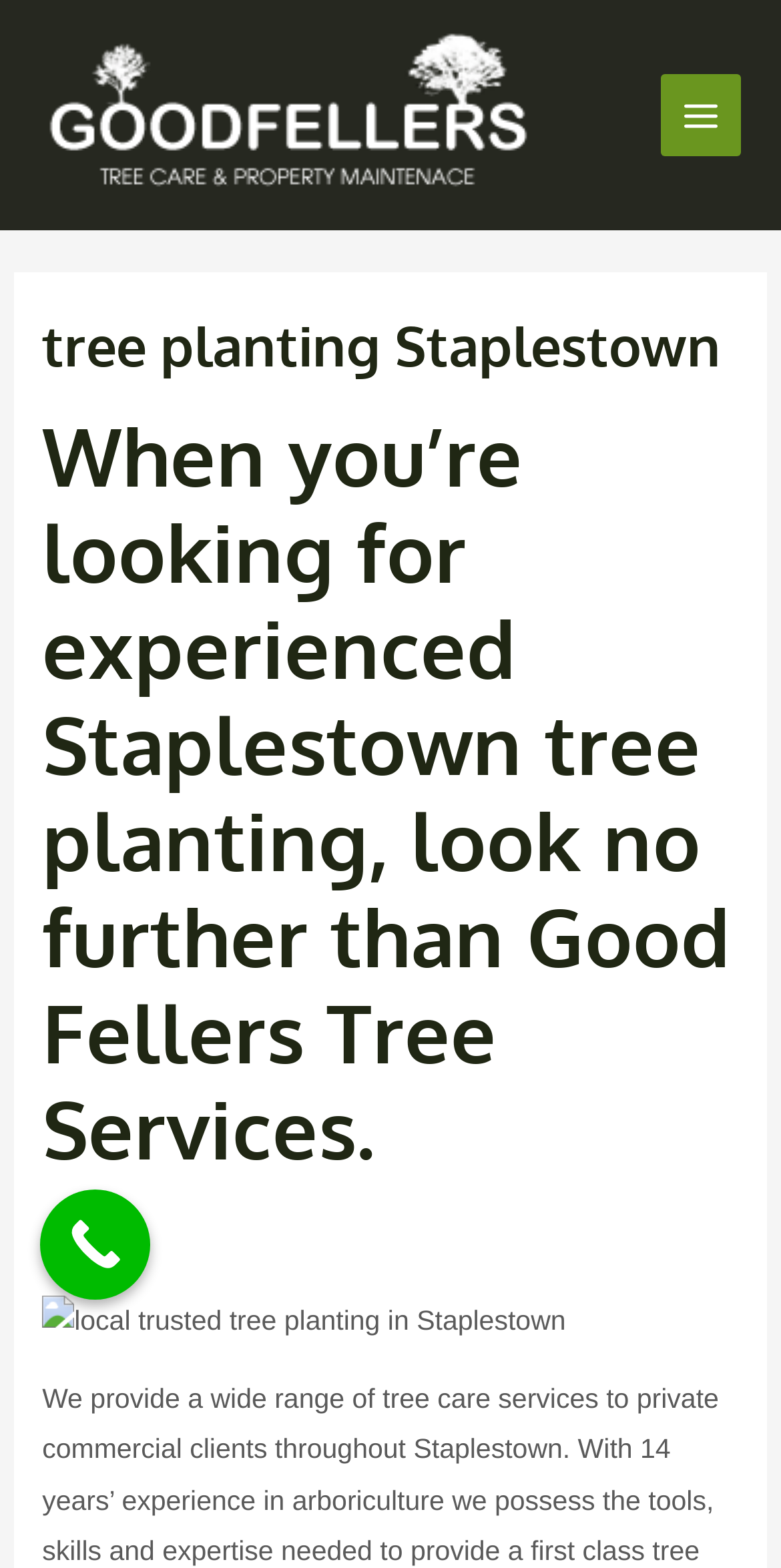For the following element description, predict the bounding box coordinates in the format (top-left x, top-left y, bottom-right x, bottom-right y). All values should be floating point numbers between 0 and 1. Description: Main Menu

[0.845, 0.048, 0.949, 0.1]